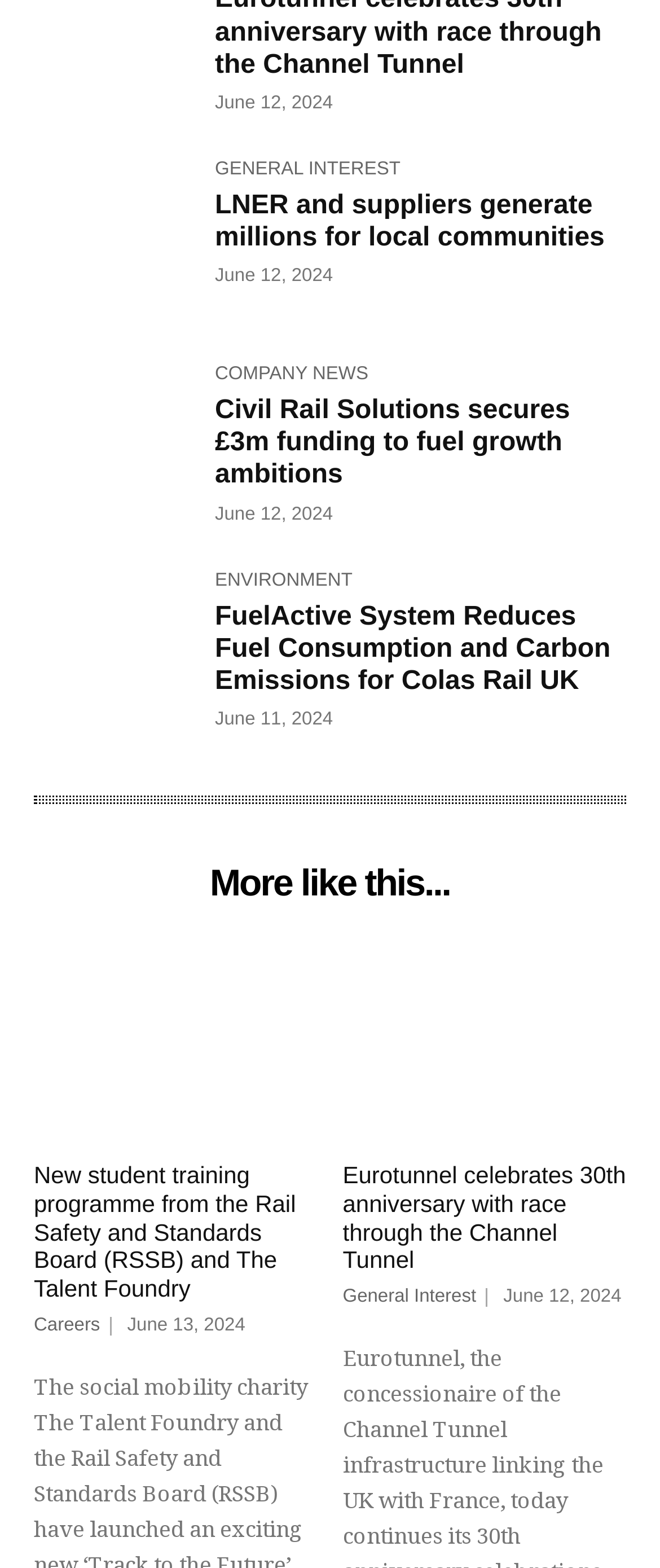Find the bounding box coordinates for the area you need to click to carry out the instruction: "Explore more news like this". The coordinates should be four float numbers between 0 and 1, indicated as [left, top, right, bottom].

[0.051, 0.546, 0.949, 0.581]